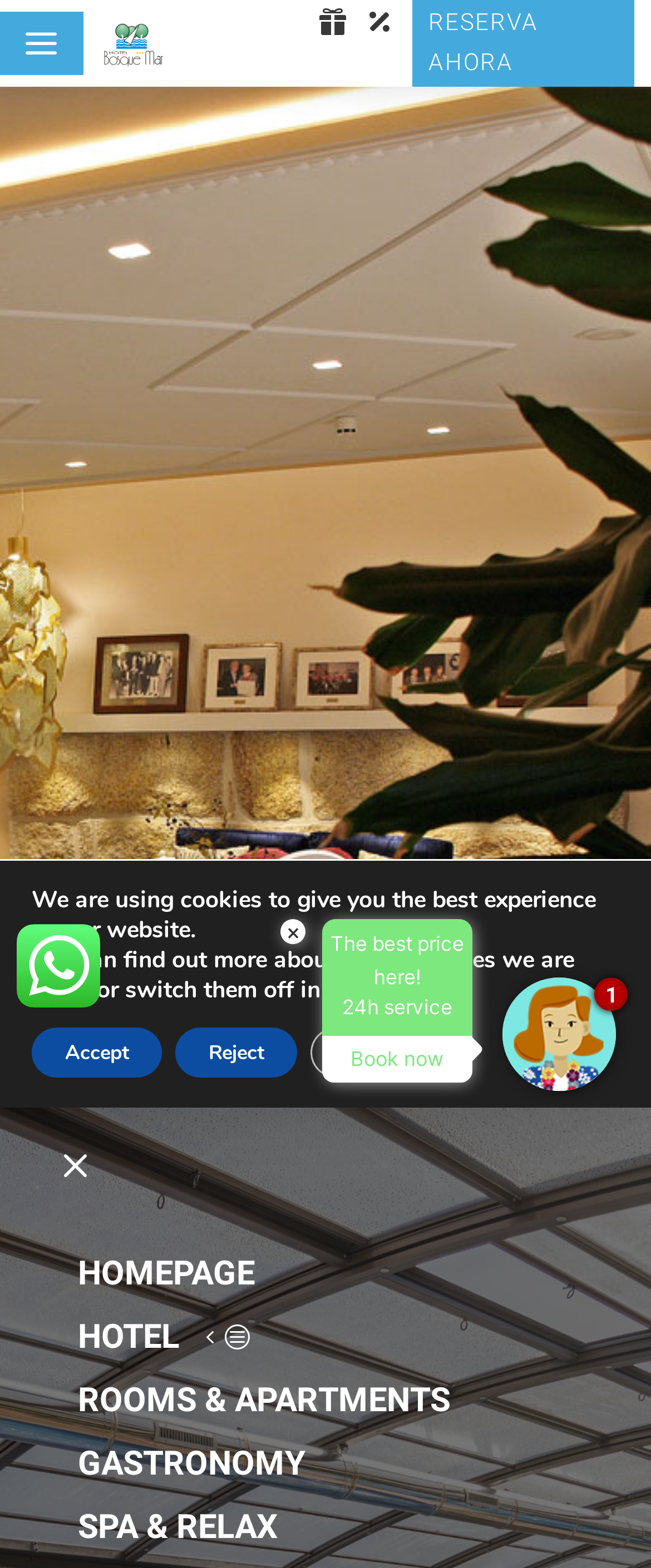Provide a thorough and detailed response to the question by examining the image: 
What is the language of the webpage's content?

The language of the webpage's content is Spanish, as indicated by the text elements such as 'RESERVA ONLINE', 'DESCUENTOS & VENTAJAS', and 'DISEÑA TU EXPERIENCIA', which are all in Spanish.